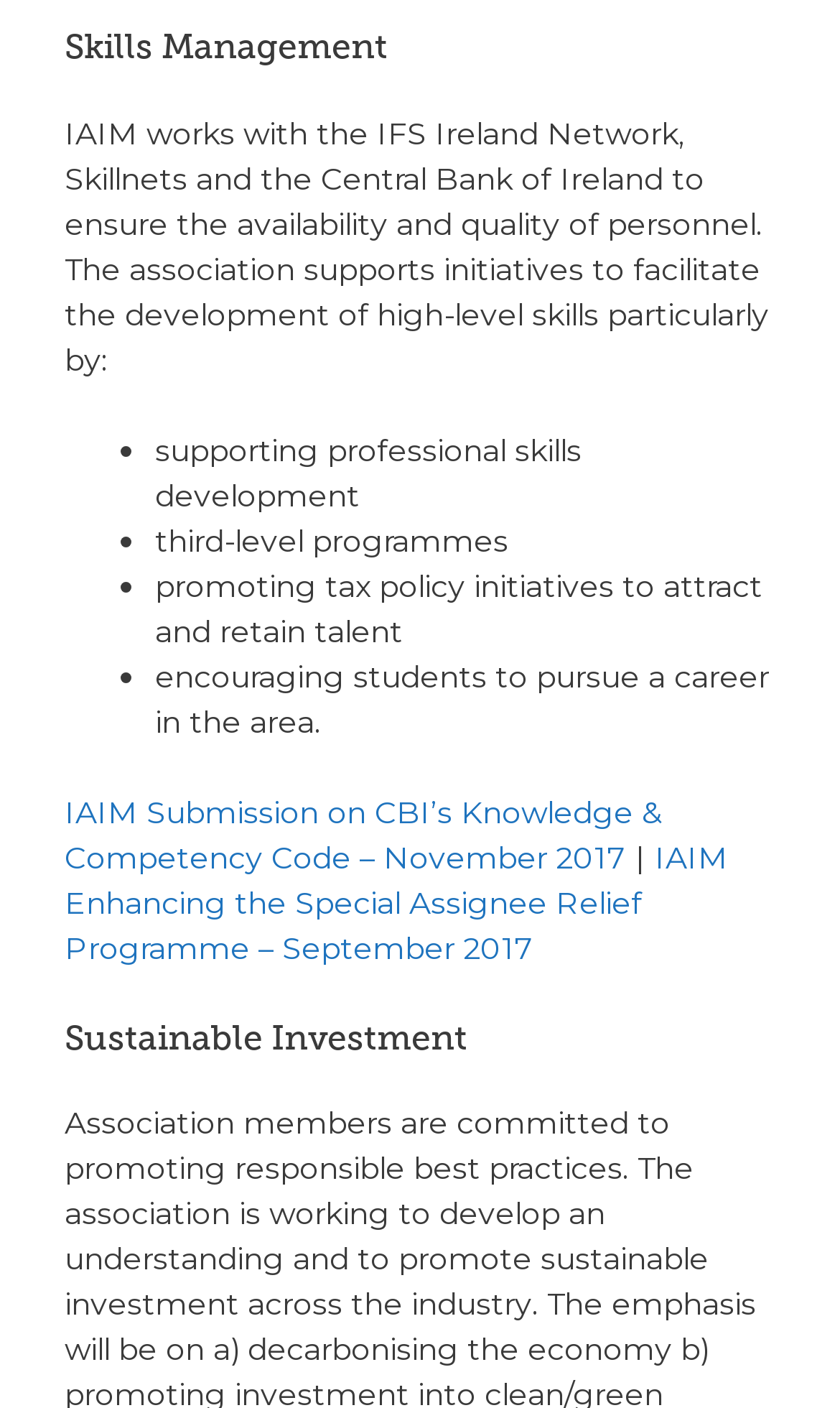What is IAIM's role in skills development? Look at the image and give a one-word or short phrase answer.

Supporting professional skills